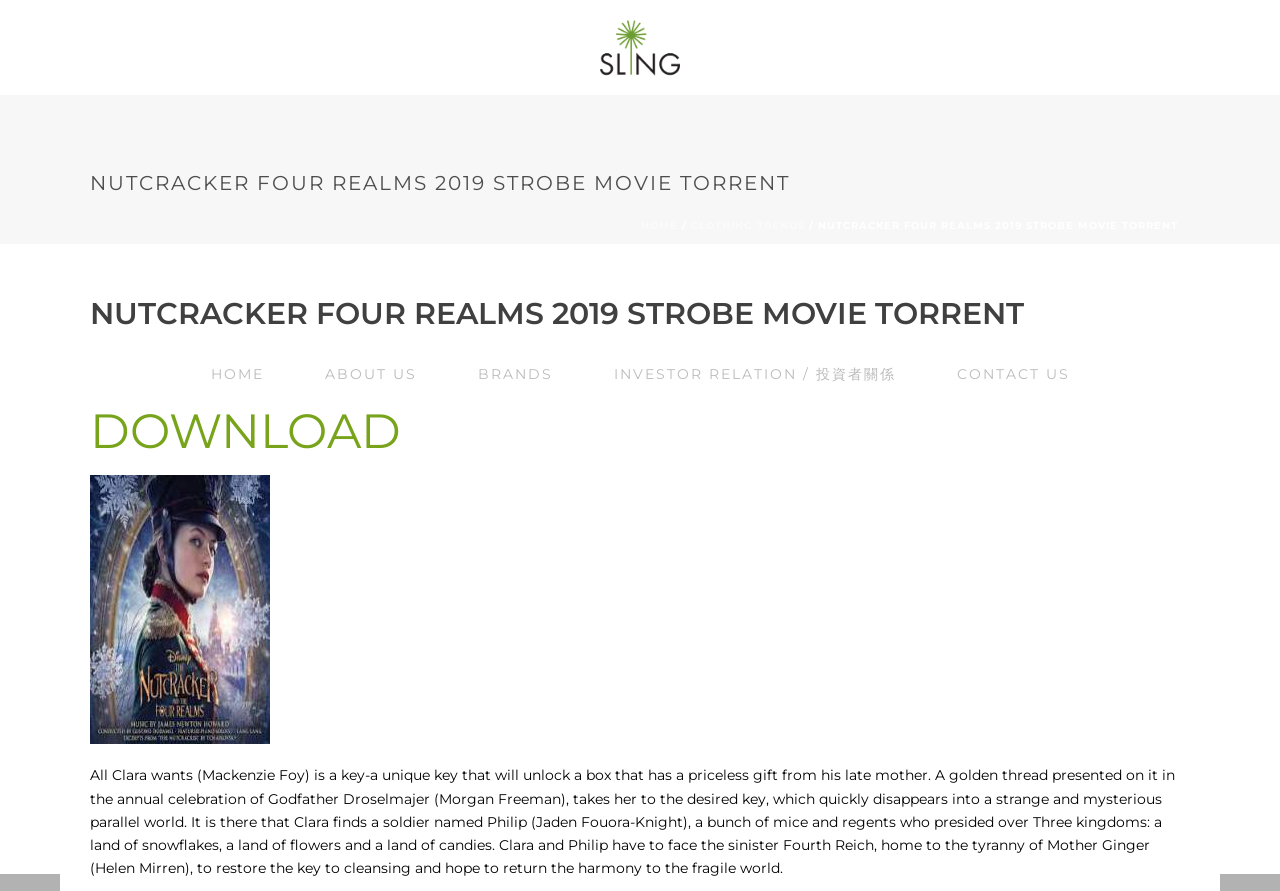Please specify the bounding box coordinates of the clickable section necessary to execute the following command: "Click the image of Nutcracker Four Realms 2019".

[0.07, 0.142, 0.211, 0.444]